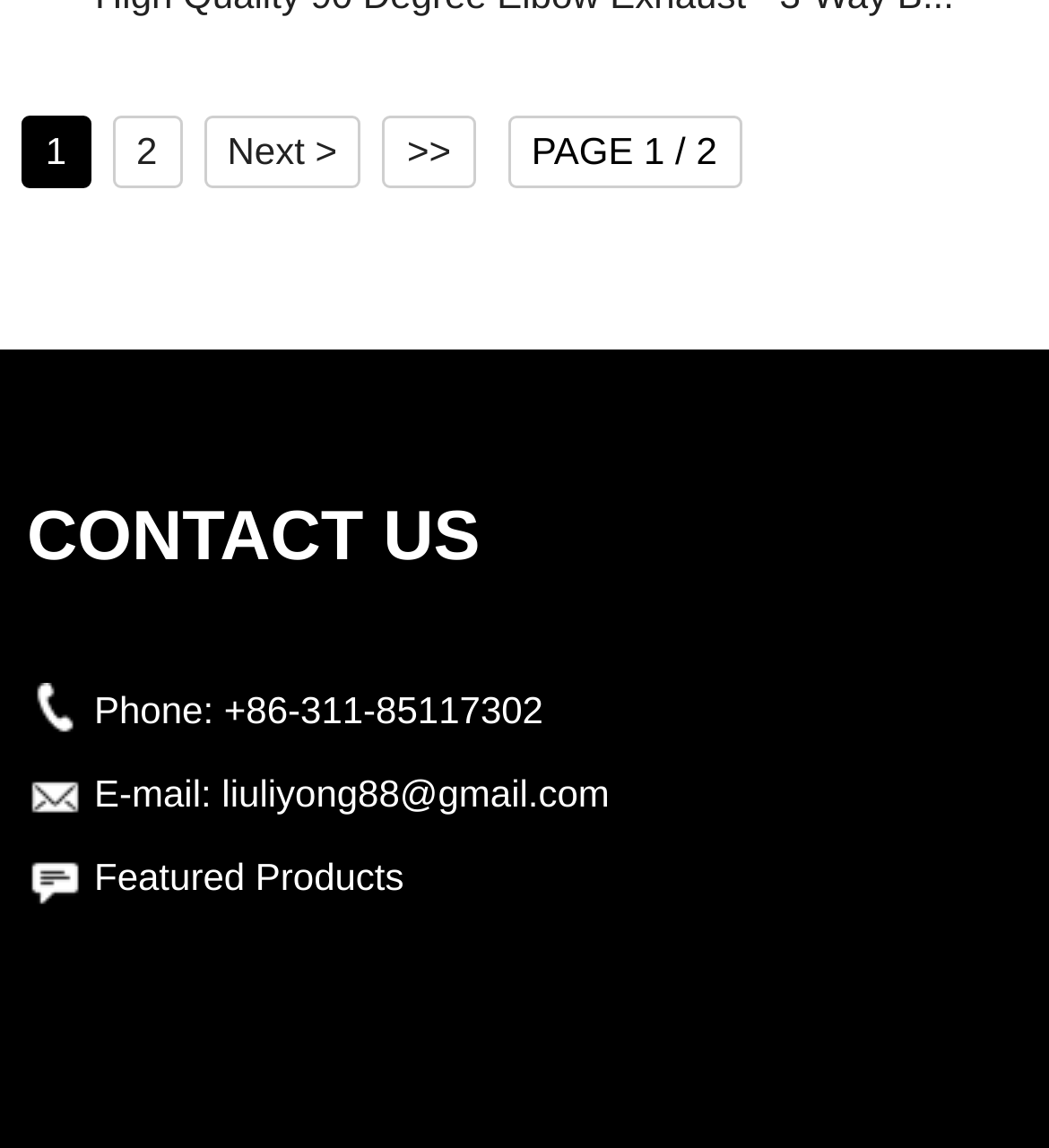Respond with a single word or phrase to the following question: How many navigation links are there at the top?

4